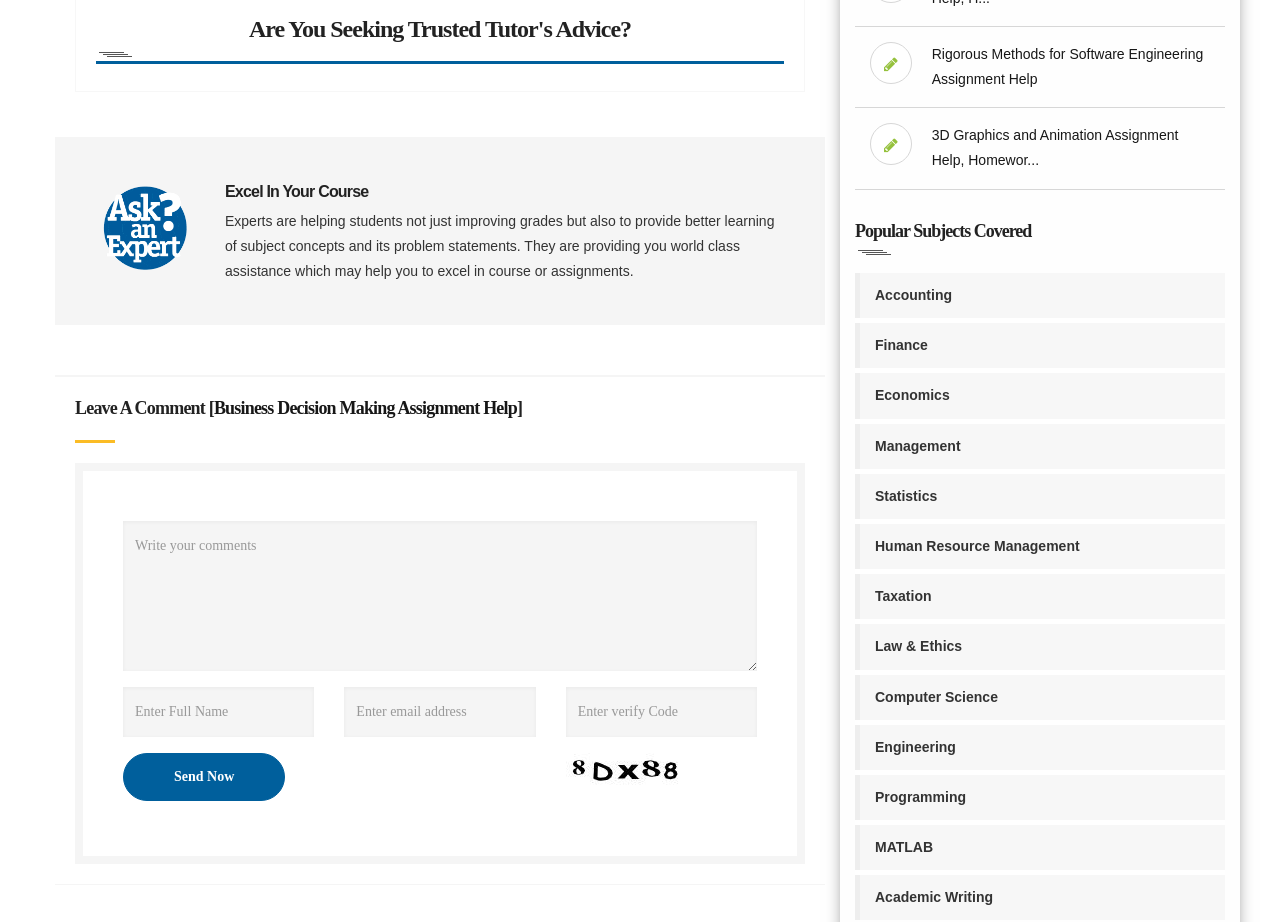With reference to the screenshot, provide a detailed response to the question below:
What is the purpose of the image?

The image is a Captcha, which is used to verify that the user is not a robot and to prevent spam comments.